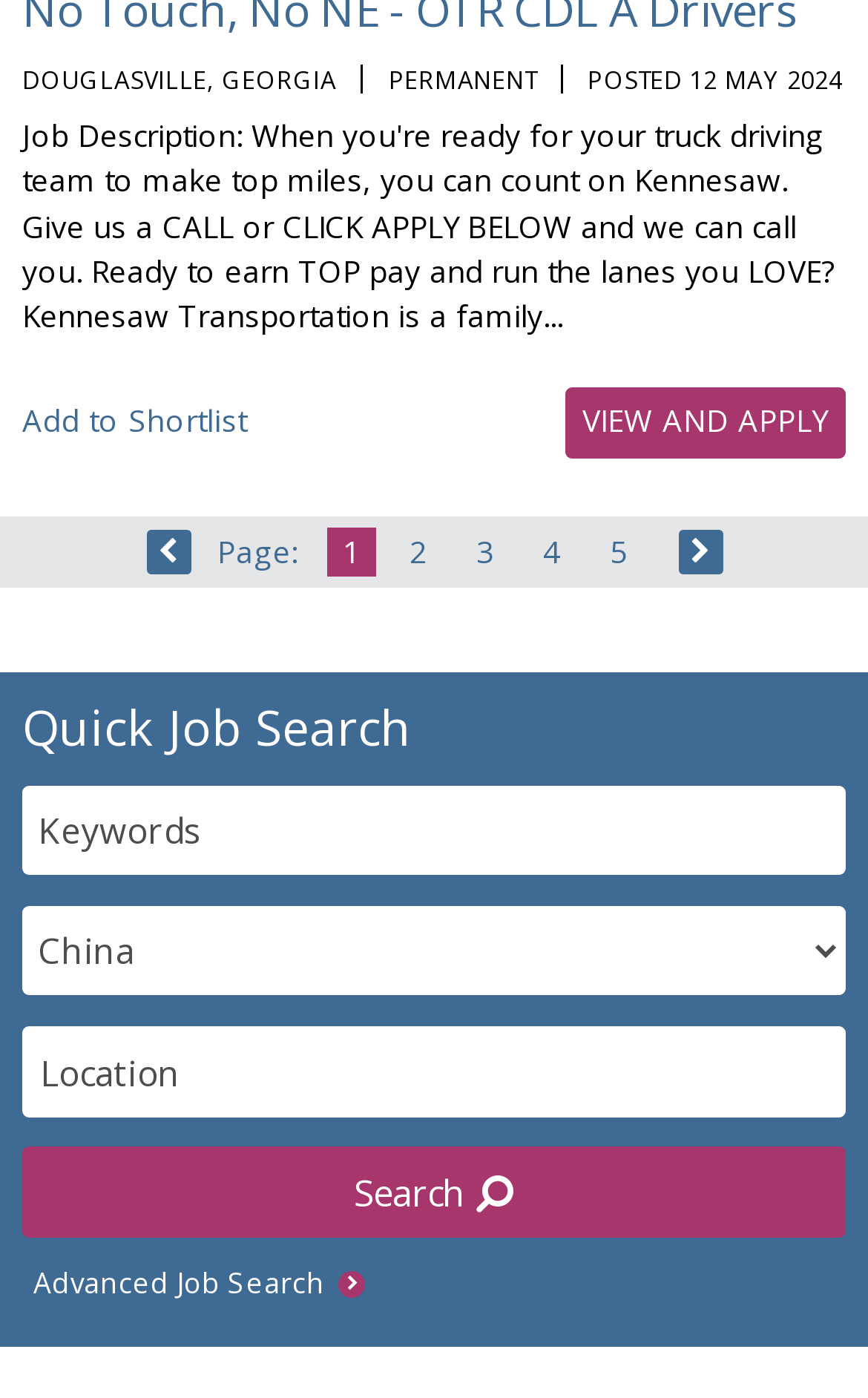Determine the bounding box coordinates of the section I need to click to execute the following instruction: "View job details". Provide the coordinates as four float numbers between 0 and 1, i.e., [left, top, right, bottom].

[0.65, 0.277, 0.974, 0.328]